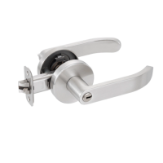What is the primary purpose of the dual lever handles?
Examine the webpage screenshot and provide an in-depth answer to the question.

According to the caption, the dual lever handles are designed for ease of use, making it suitable for privacy applications such as in bathrooms or bedrooms.